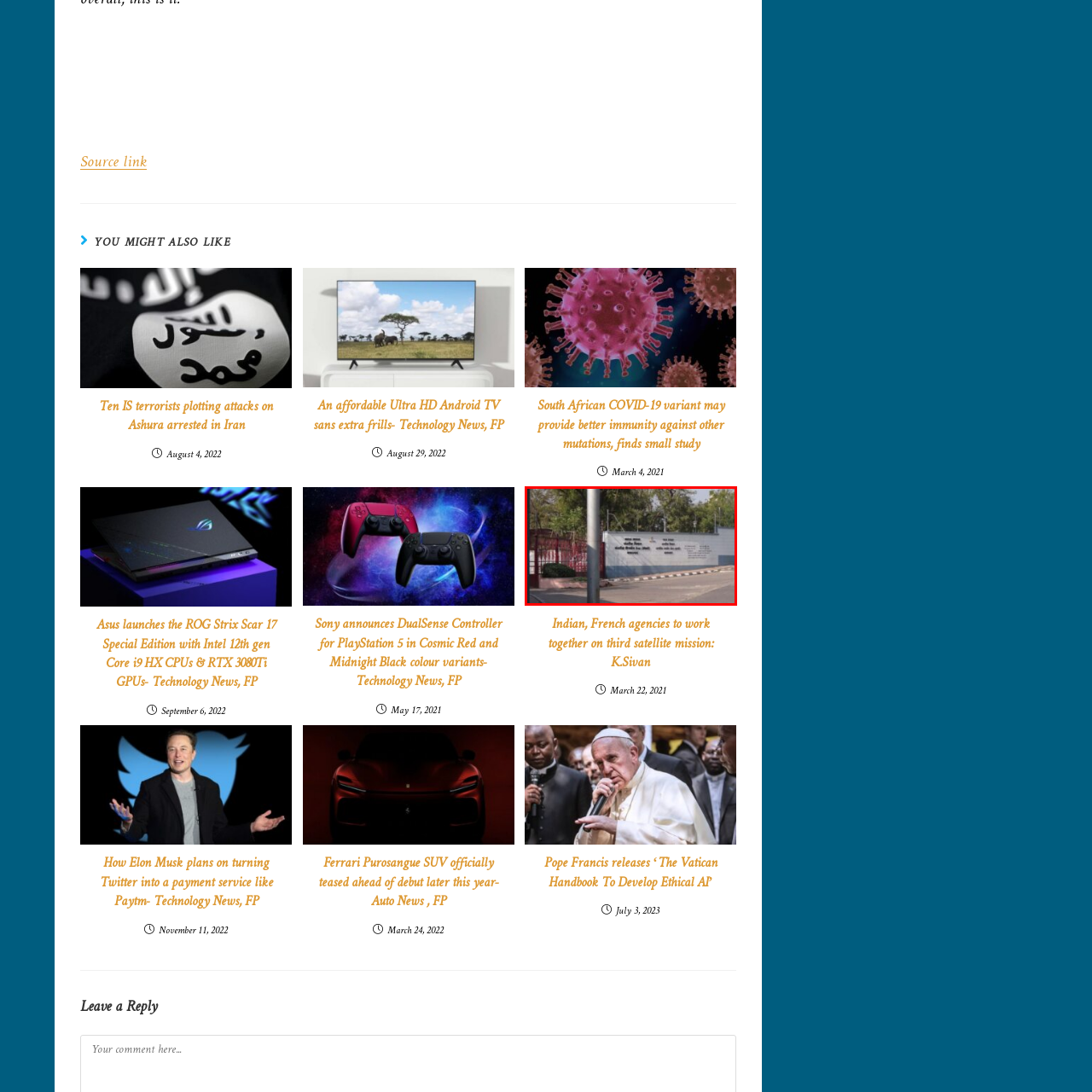Focus on the area marked by the red boundary, What is the atmosphere of the location? Answer concisely with a single word or phrase.

Tranquil